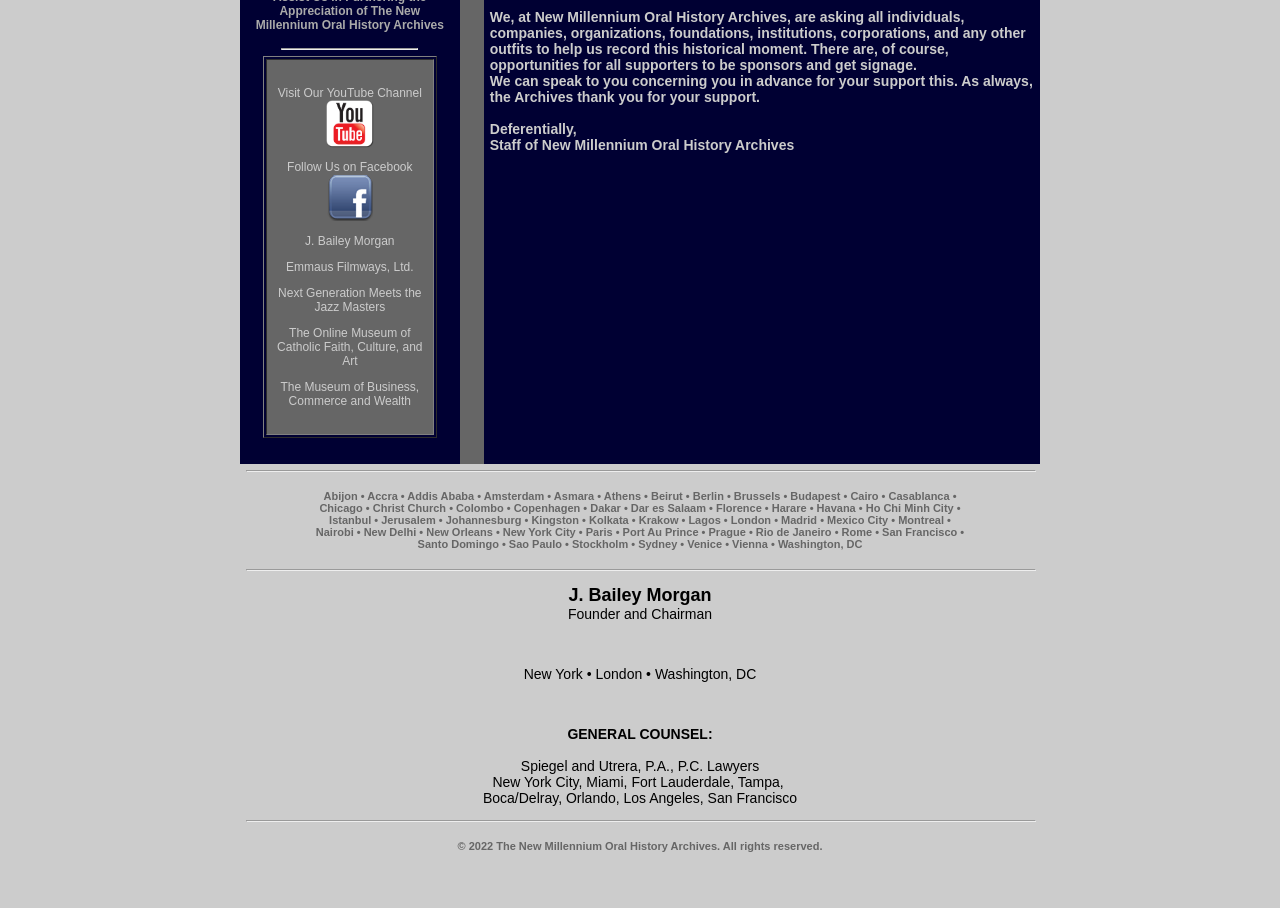Using the element description provided, determine the bounding box coordinates in the format (top-left x, top-left y, bottom-right x, bottom-right y). Ensure that all values are floating point numbers between 0 and 1. Element description: Emmaus Filmways, Ltd.

[0.224, 0.286, 0.323, 0.302]